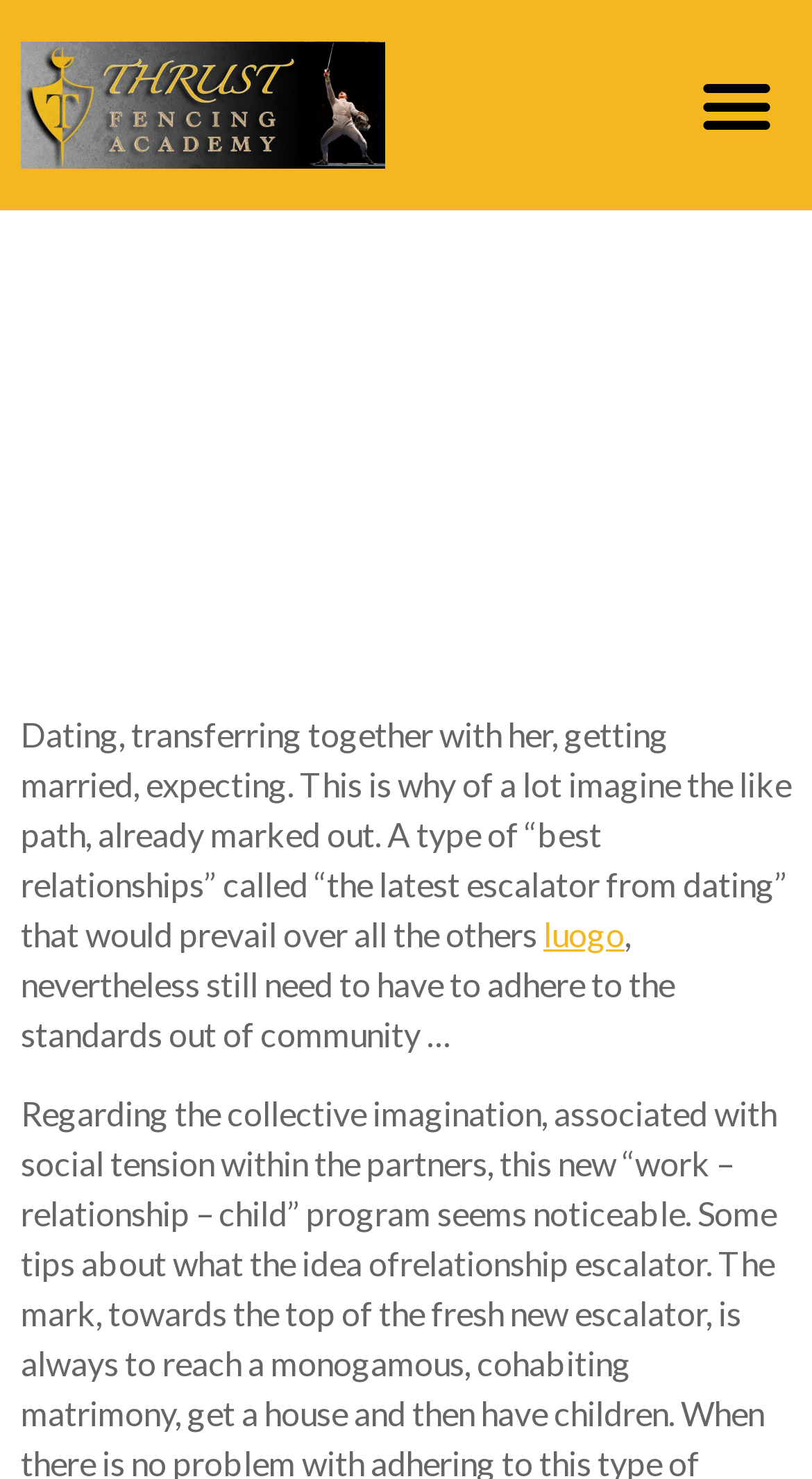Identify and provide the main heading of the webpage.

‘Brand new escalator out of dating’, it problematic love development